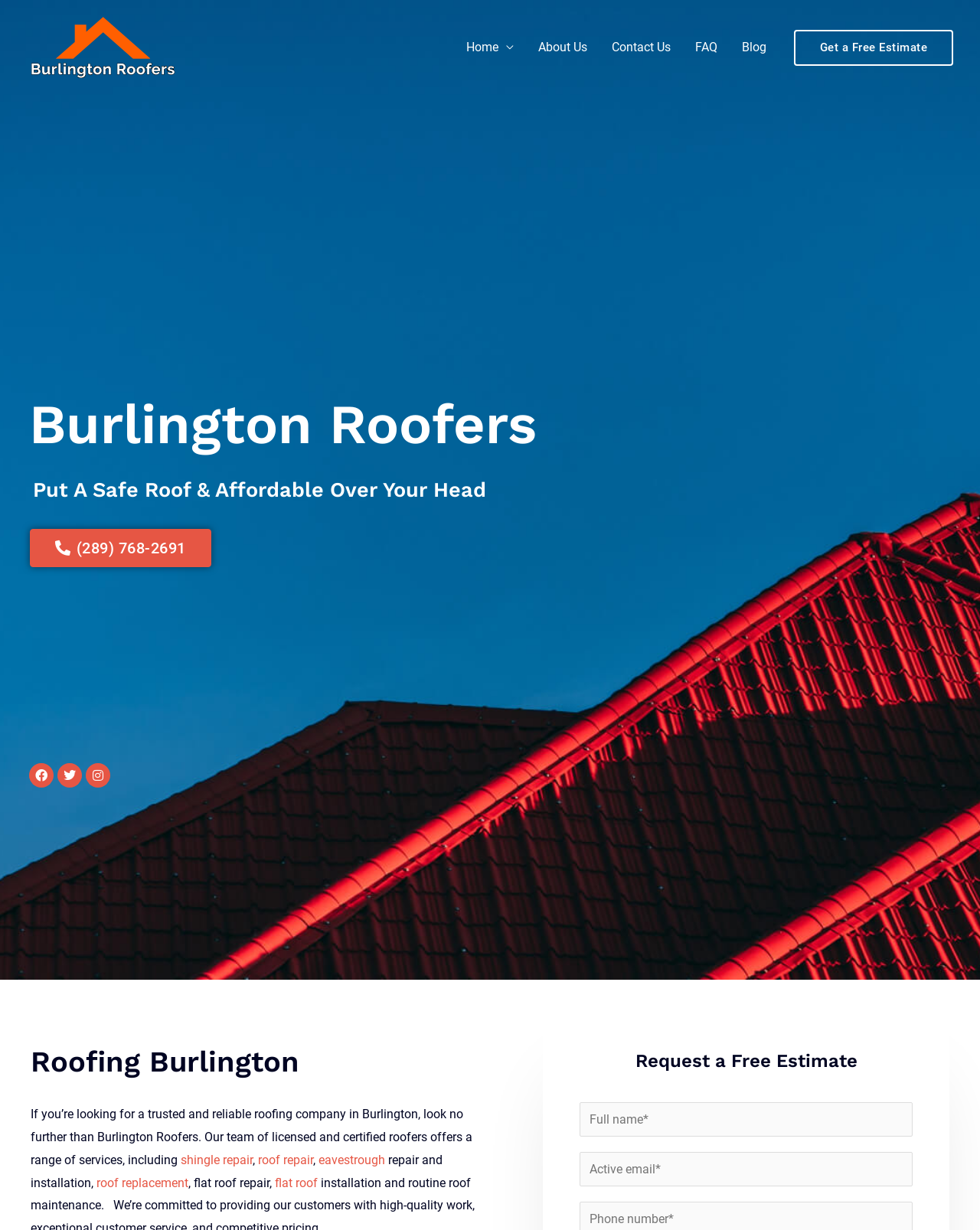Find the bounding box coordinates for the UI element that matches this description: "Get a Free Estimate".

[0.81, 0.024, 0.973, 0.053]